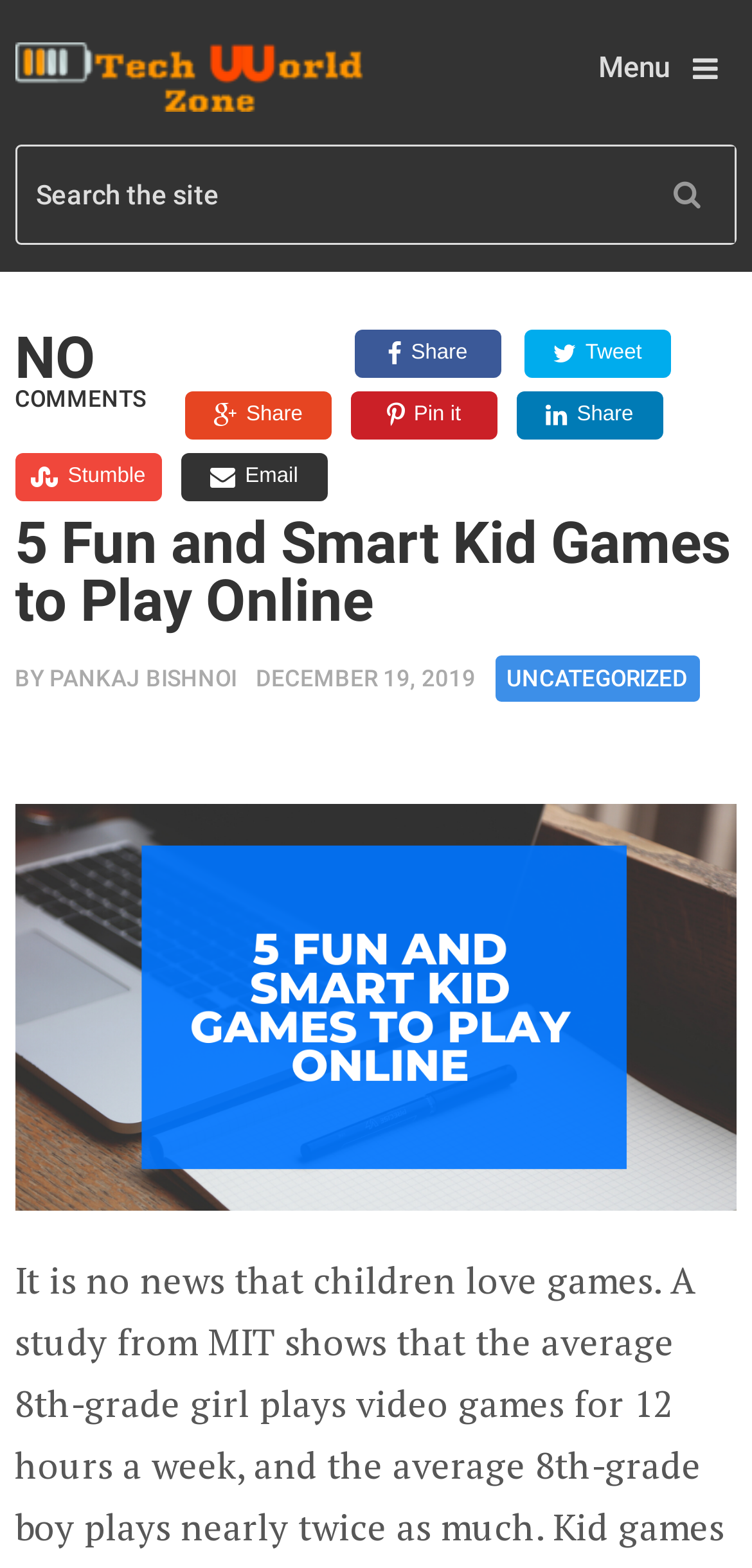When was the article published?
Based on the image, answer the question with as much detail as possible.

The publication date of the article can be found below the article title, where it says 'DECEMBER 19, 2019'.